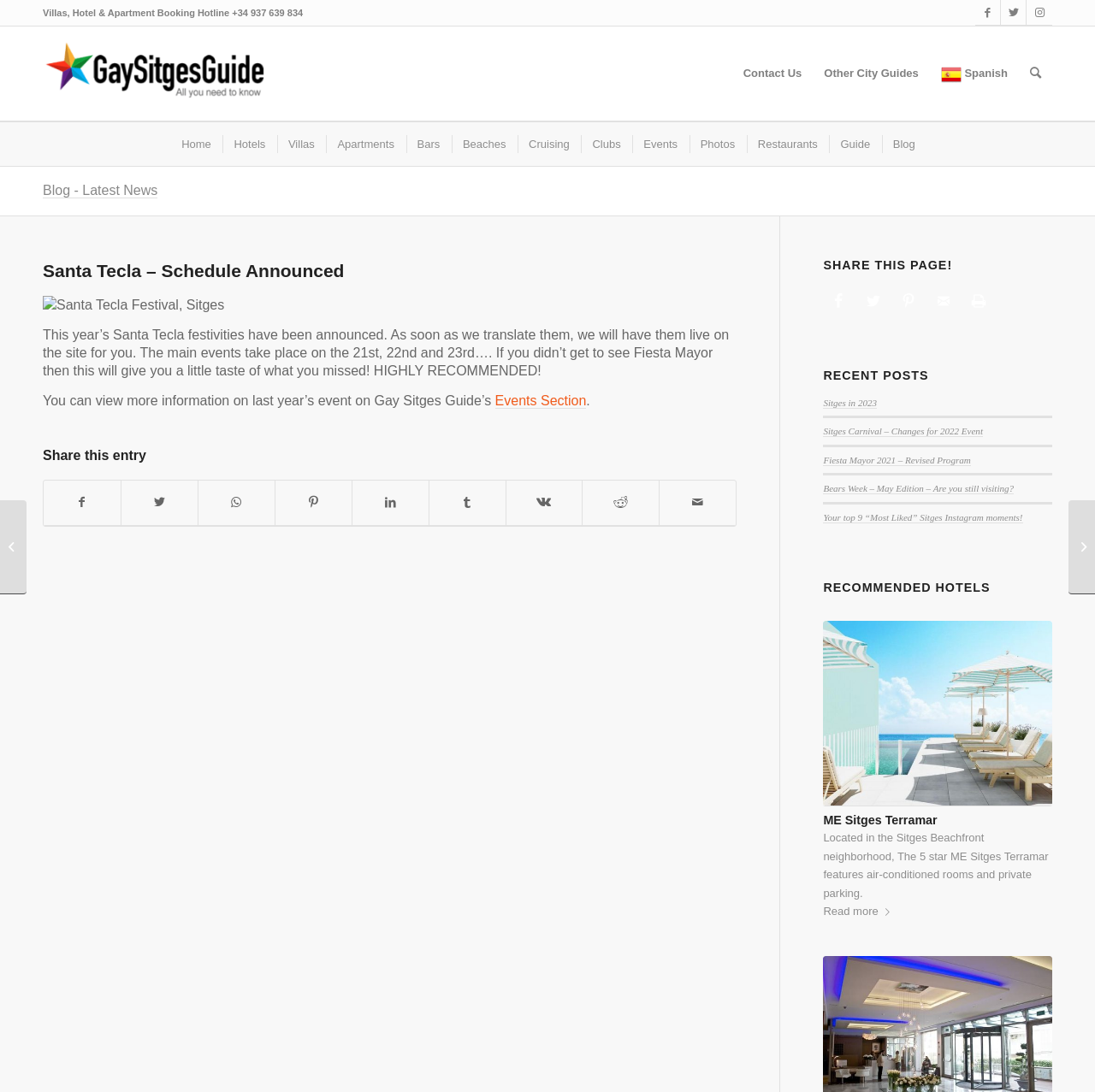Extract the primary header of the webpage and generate its text.

Santa Tecla – Schedule Announced